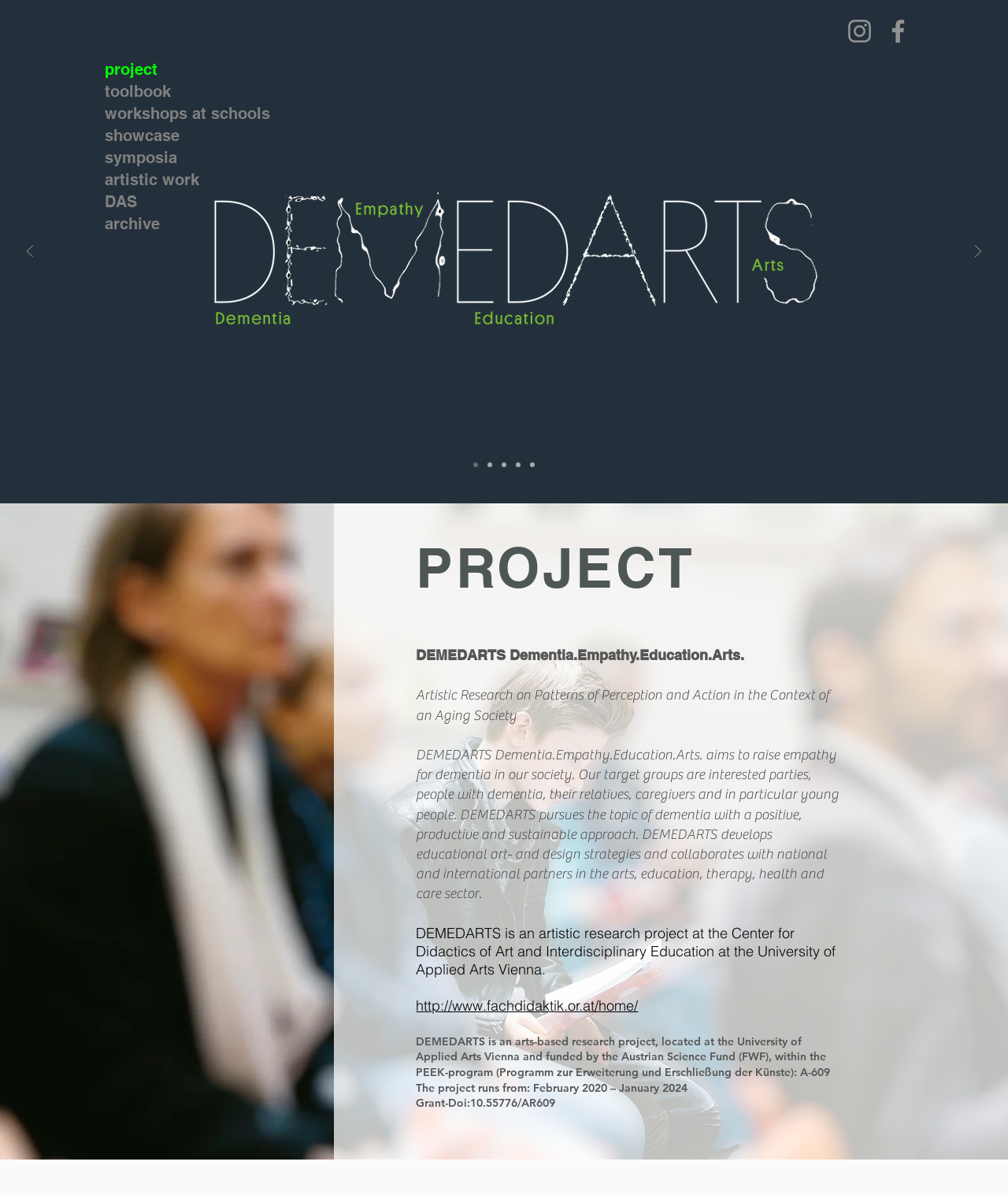What is the topic of the project?
Respond with a short answer, either a single word or a phrase, based on the image.

dementia